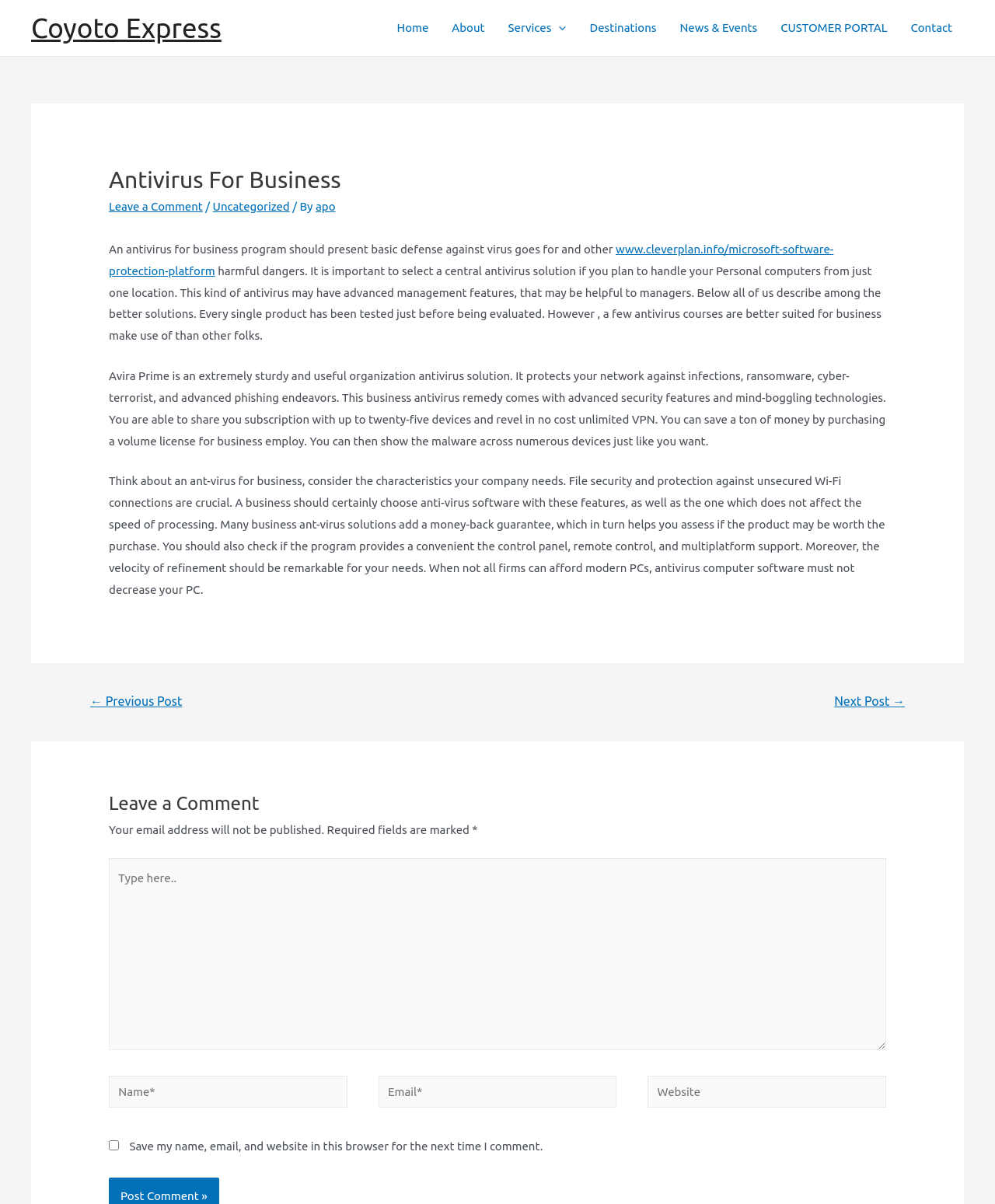How many textboxes are in the 'Leave a Comment' section?
Refer to the screenshot and respond with a concise word or phrase.

4